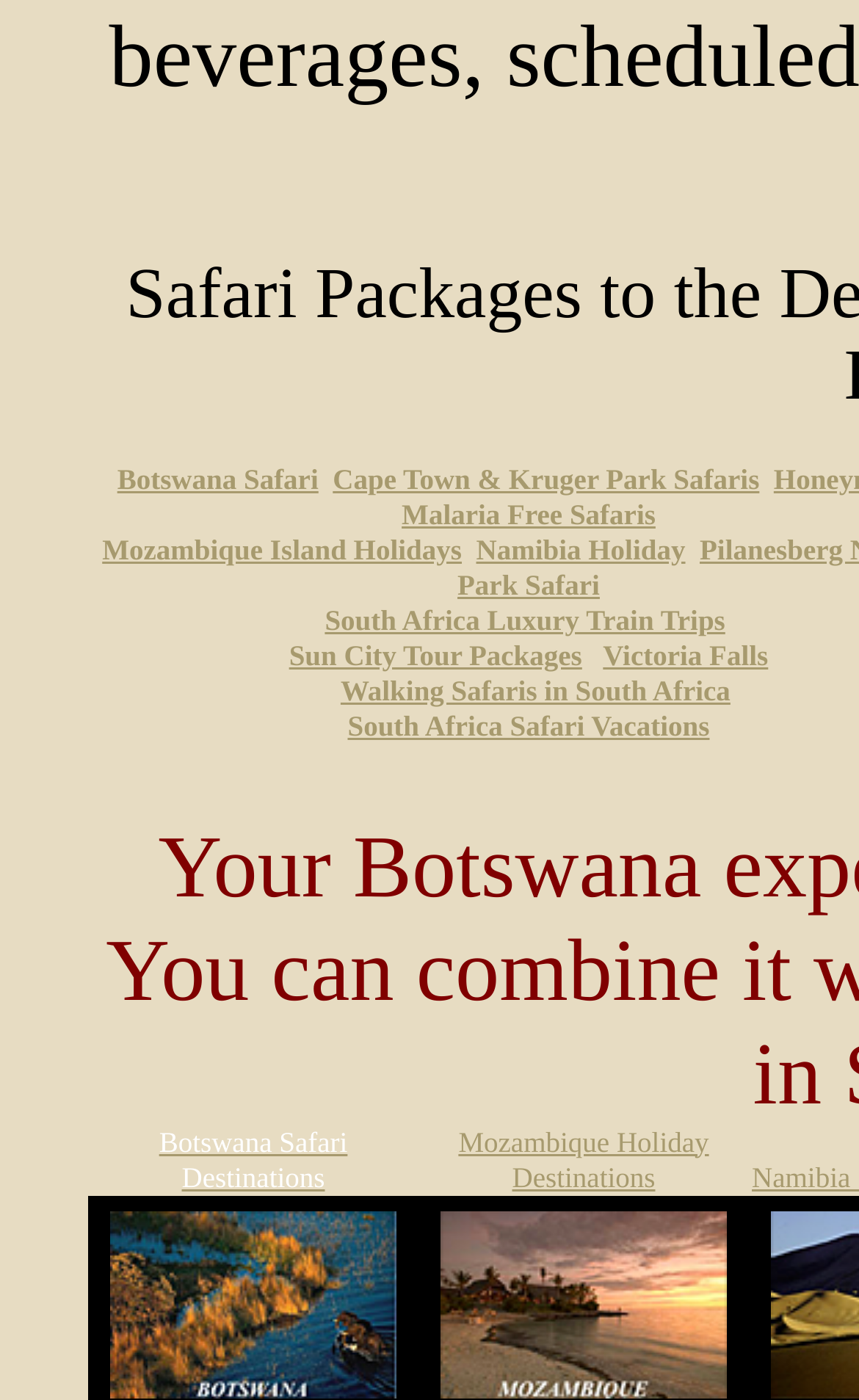What is the first safari destination listed?
Please craft a detailed and exhaustive response to the question.

The first link on the webpage is 'Botswana Safari' which suggests that it is the first safari destination listed.